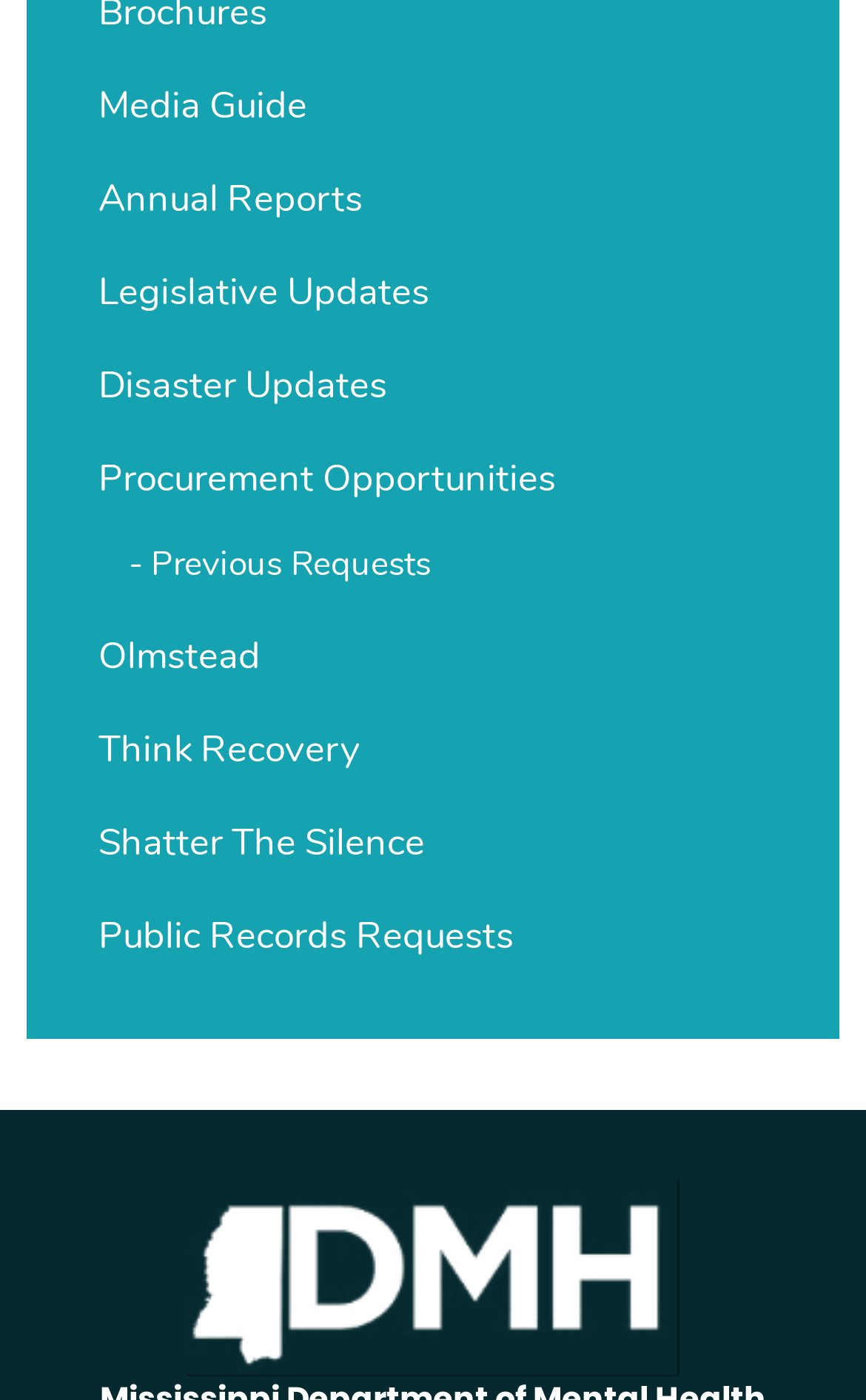What is the last link in the top section?
Please provide an in-depth and detailed response to the question.

I looked at the top section of the webpage and found the last link to be 'Public Records Requests', which is located at the bottom of the section.